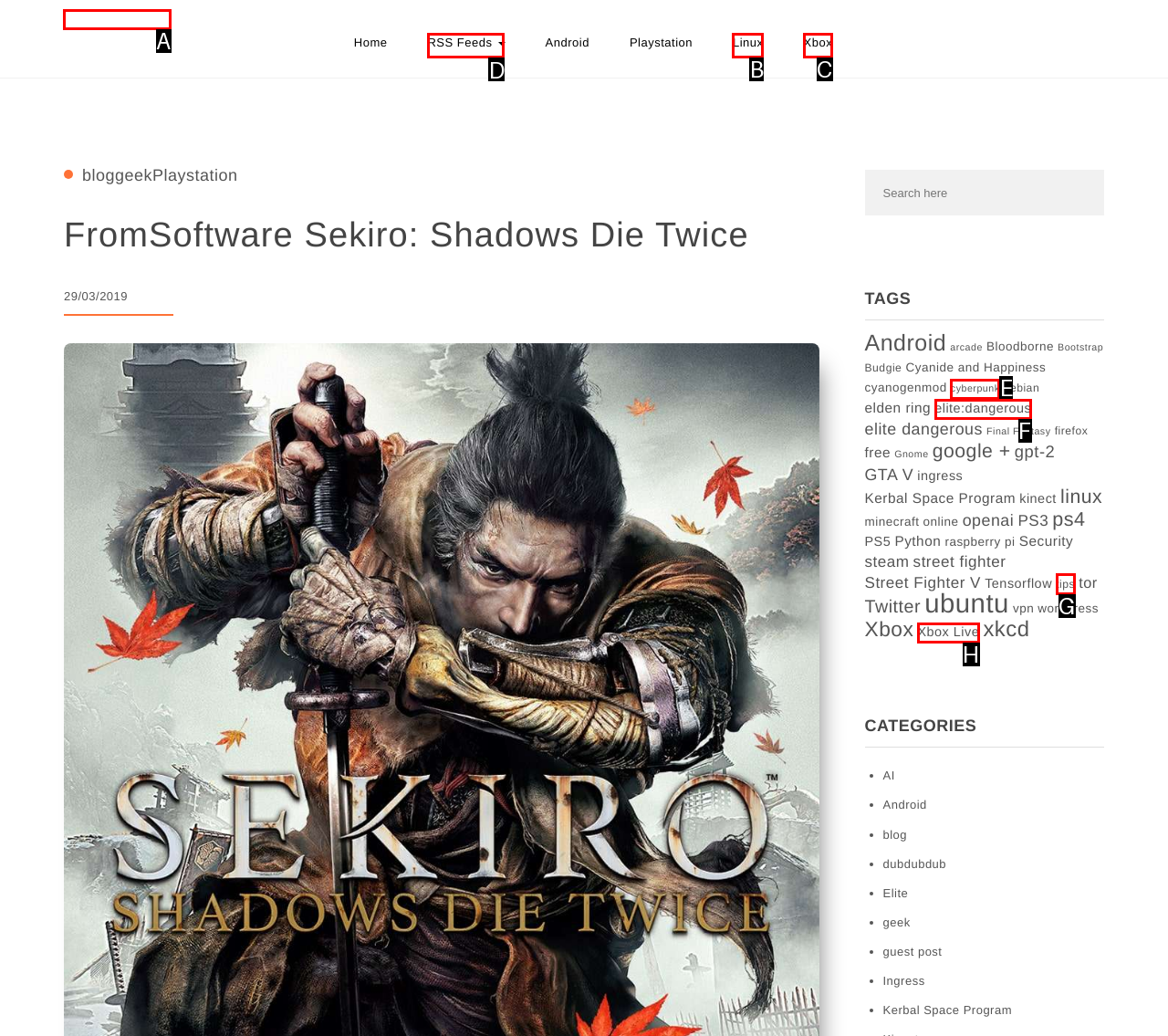Select the HTML element that needs to be clicked to perform the task: Check the RSS Feeds. Reply with the letter of the chosen option.

D